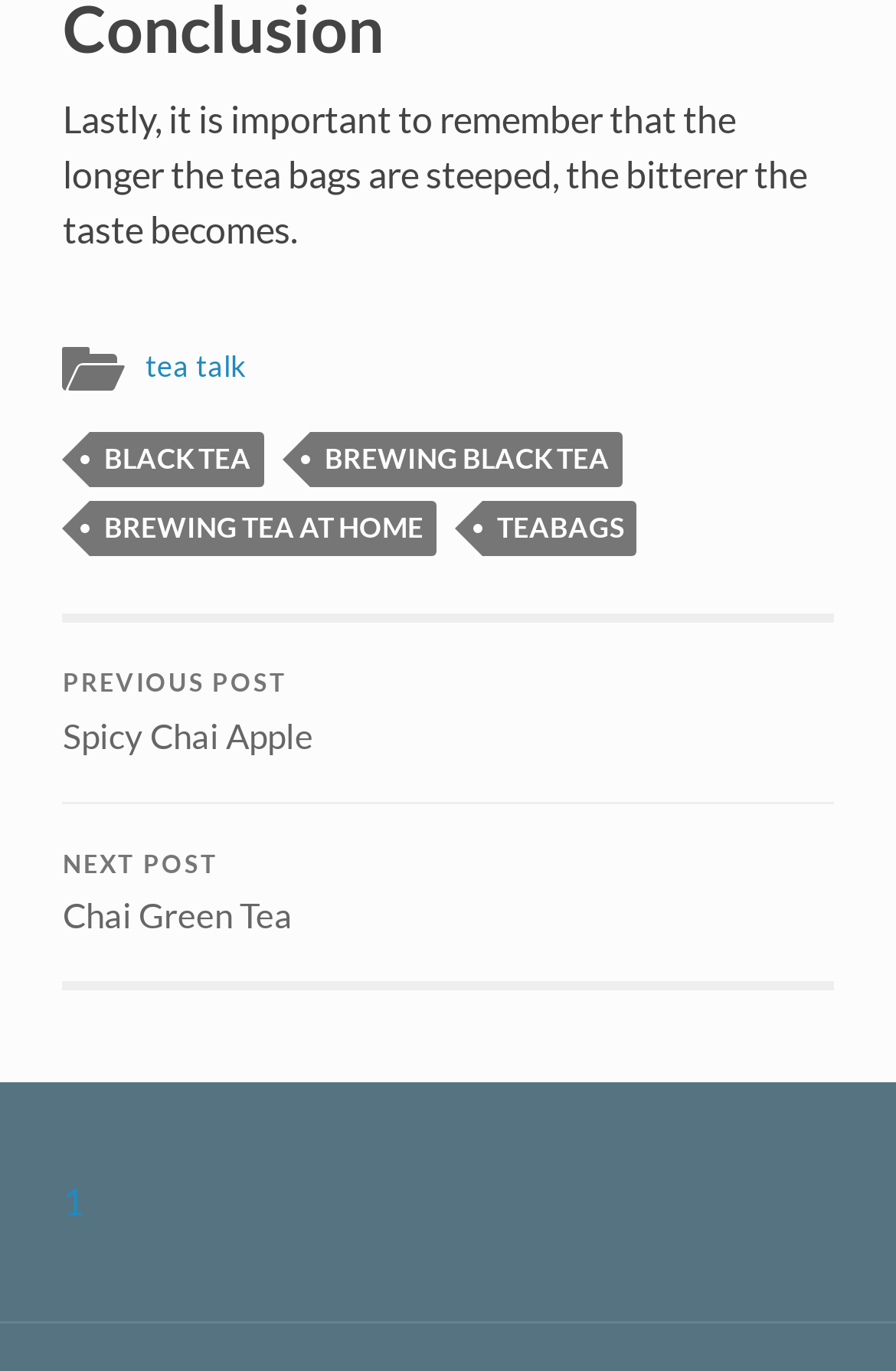Please reply to the following question using a single word or phrase: 
What is the title of the next post?

Chai Green Tea